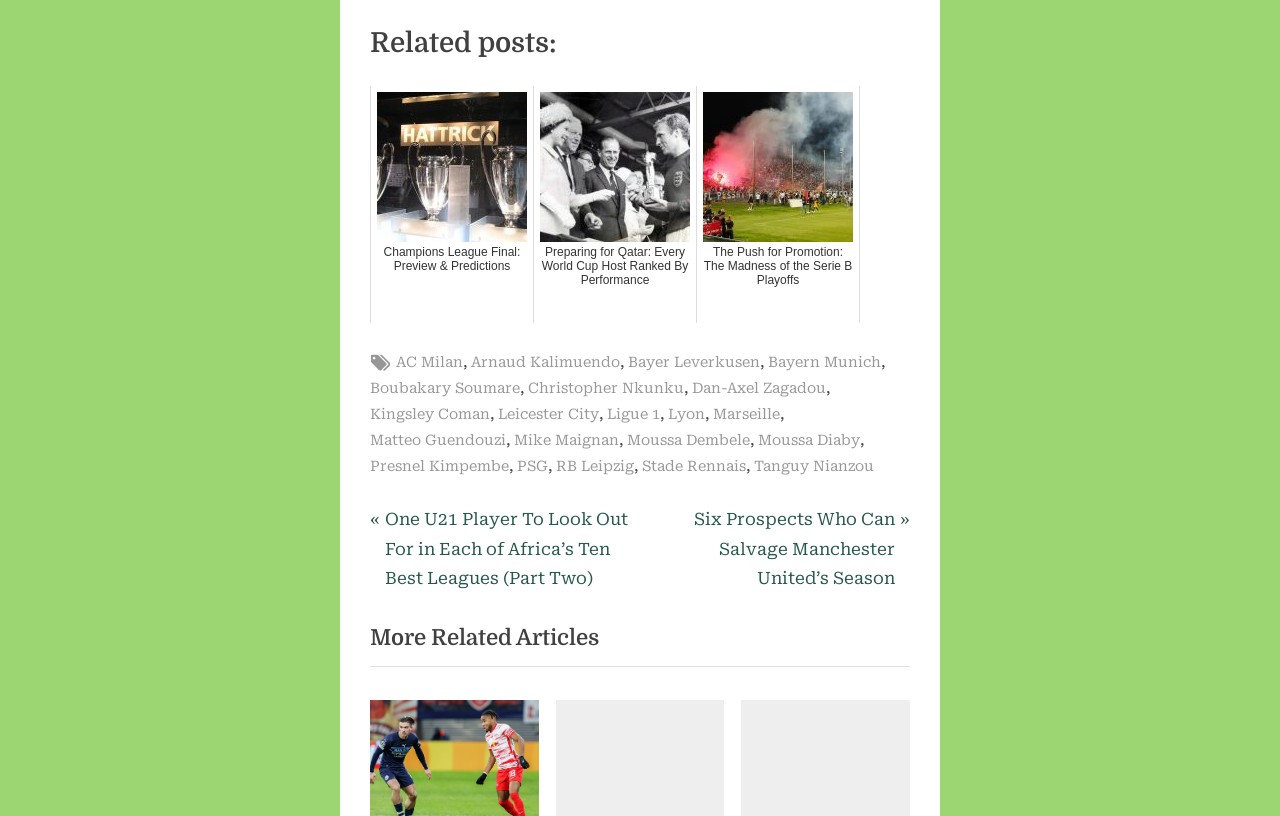Determine the bounding box coordinates for the area that should be clicked to carry out the following instruction: "View posts tagged with AC Milan".

[0.309, 0.429, 0.362, 0.46]